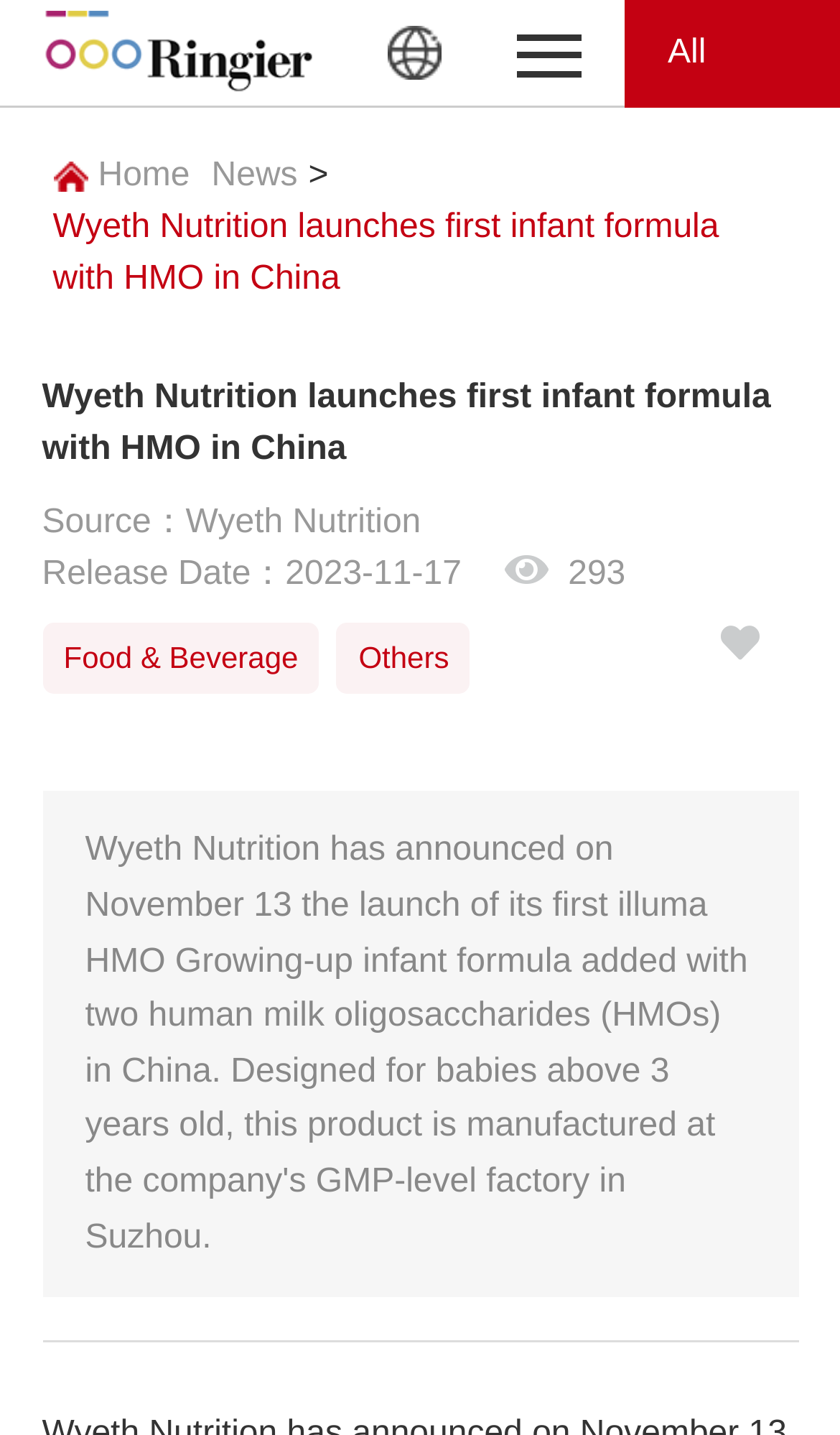Pinpoint the bounding box coordinates for the area that should be clicked to perform the following instruction: "Access iConnectHub".

[0.171, 0.839, 0.408, 0.952]